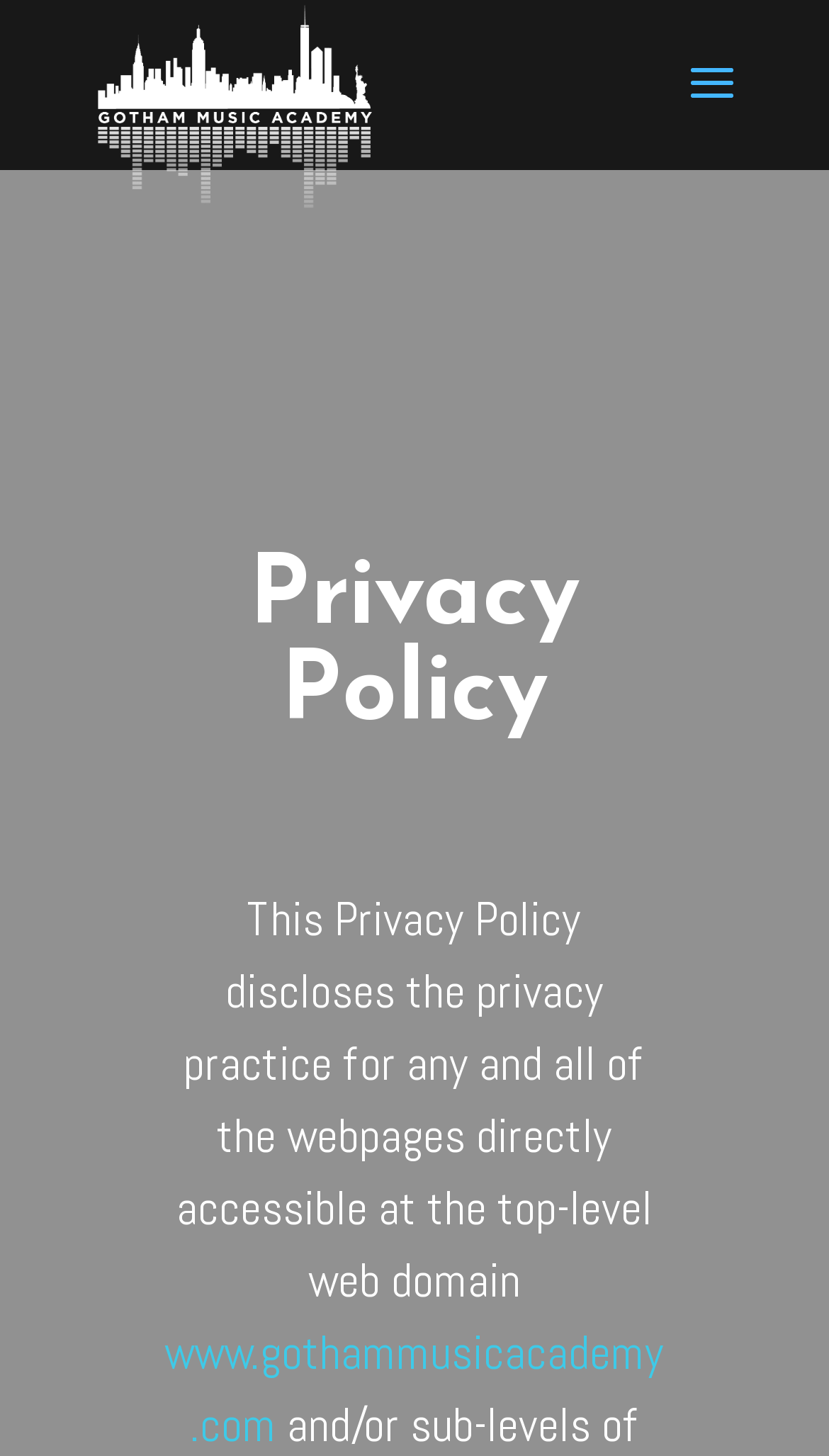Is there a search bar on the webpage?
Using the image as a reference, deliver a detailed and thorough answer to the question.

A search bar can be found on the top-right corner of the webpage, which is indicated by the bounding box coordinates [0.5, 0.0, 0.9, 0.001].